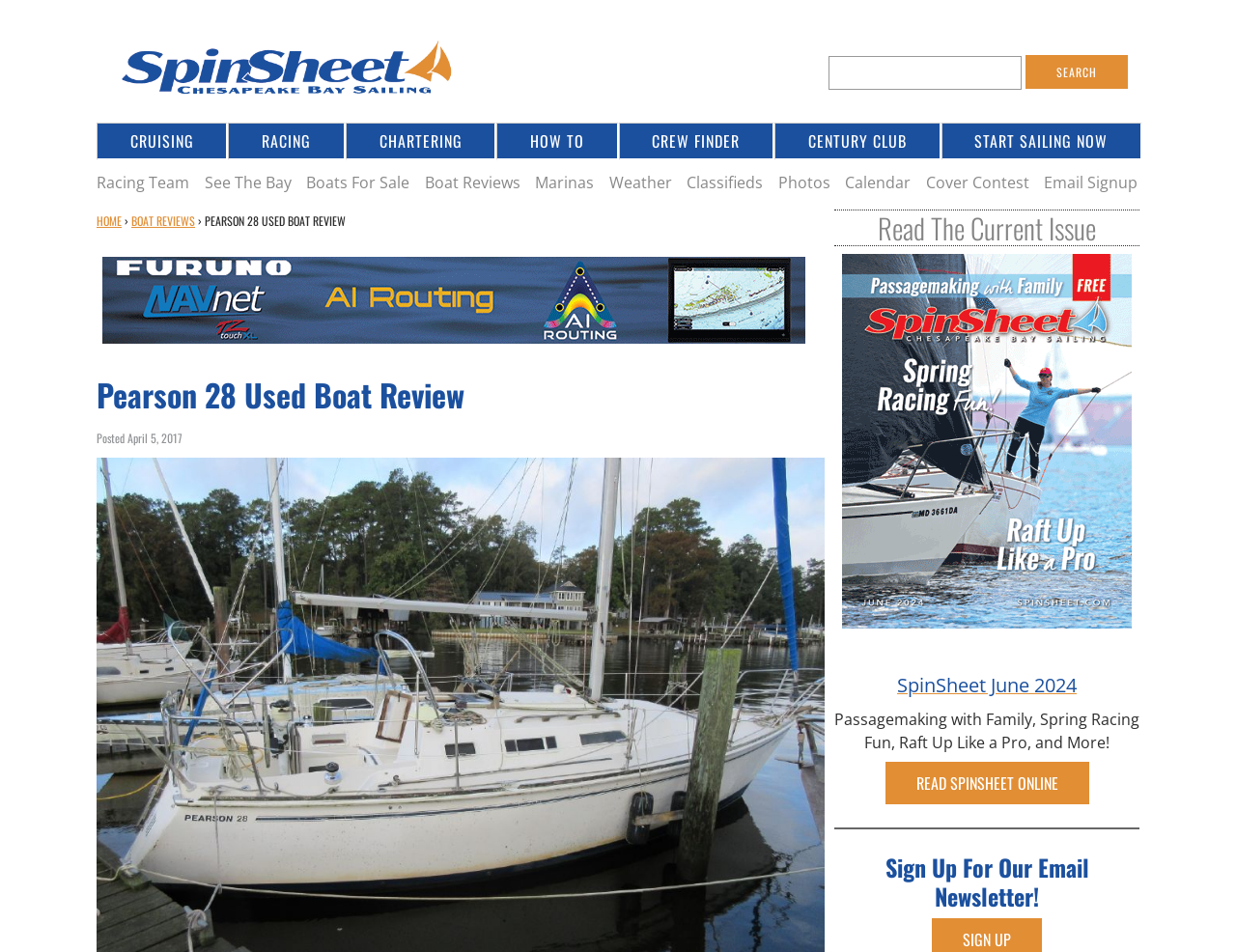Could you highlight the region that needs to be clicked to execute the instruction: "Sign up for the email newsletter"?

[0.779, 0.975, 0.818, 0.999]